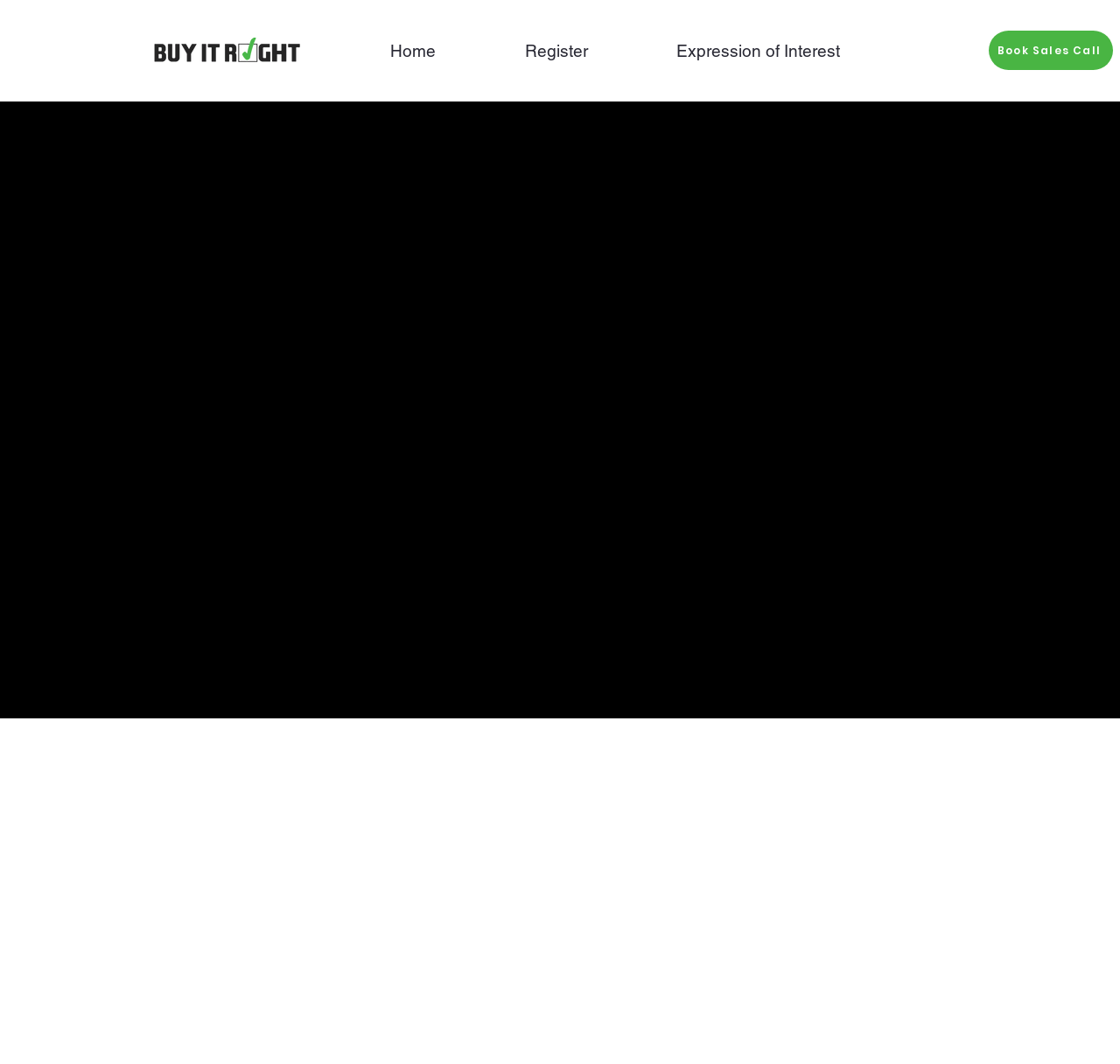Please predict the bounding box coordinates (top-left x, top-left y, bottom-right x, bottom-right y) for the UI element in the screenshot that fits the description: Expression of Interest

[0.564, 0.027, 0.789, 0.068]